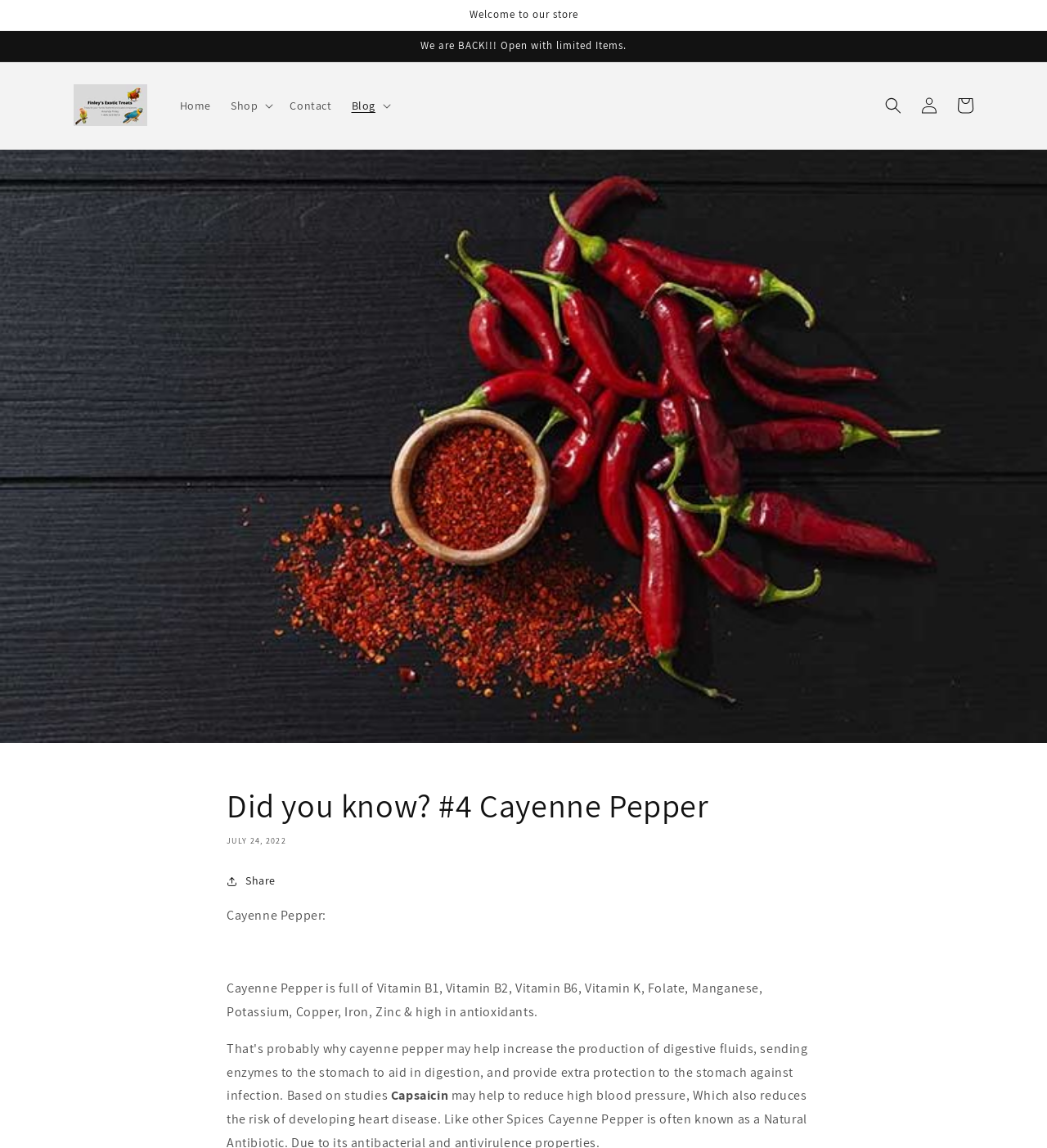Extract the main title from the webpage.

Did you know? #4 Cayenne Pepper